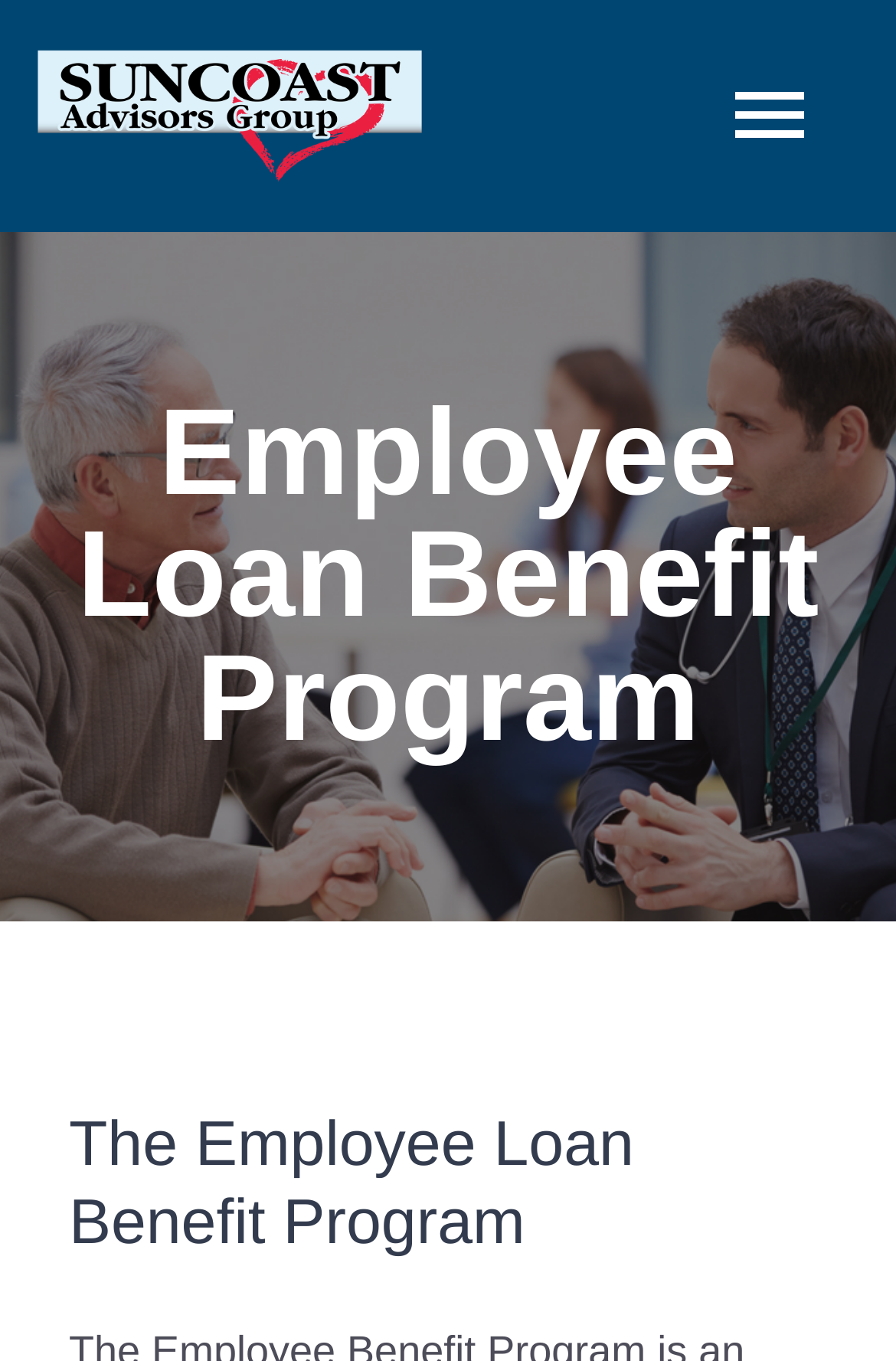From the image, can you give a detailed response to the question below:
Are there submenus in the main menu?

I noticed that some main menu items, such as 'Individuals & Families' and 'Employers', have a button with an arrow icon next to them, which suggests that they have submenus. This is further supported by the presence of 'Open submenu' buttons next to these menu items.